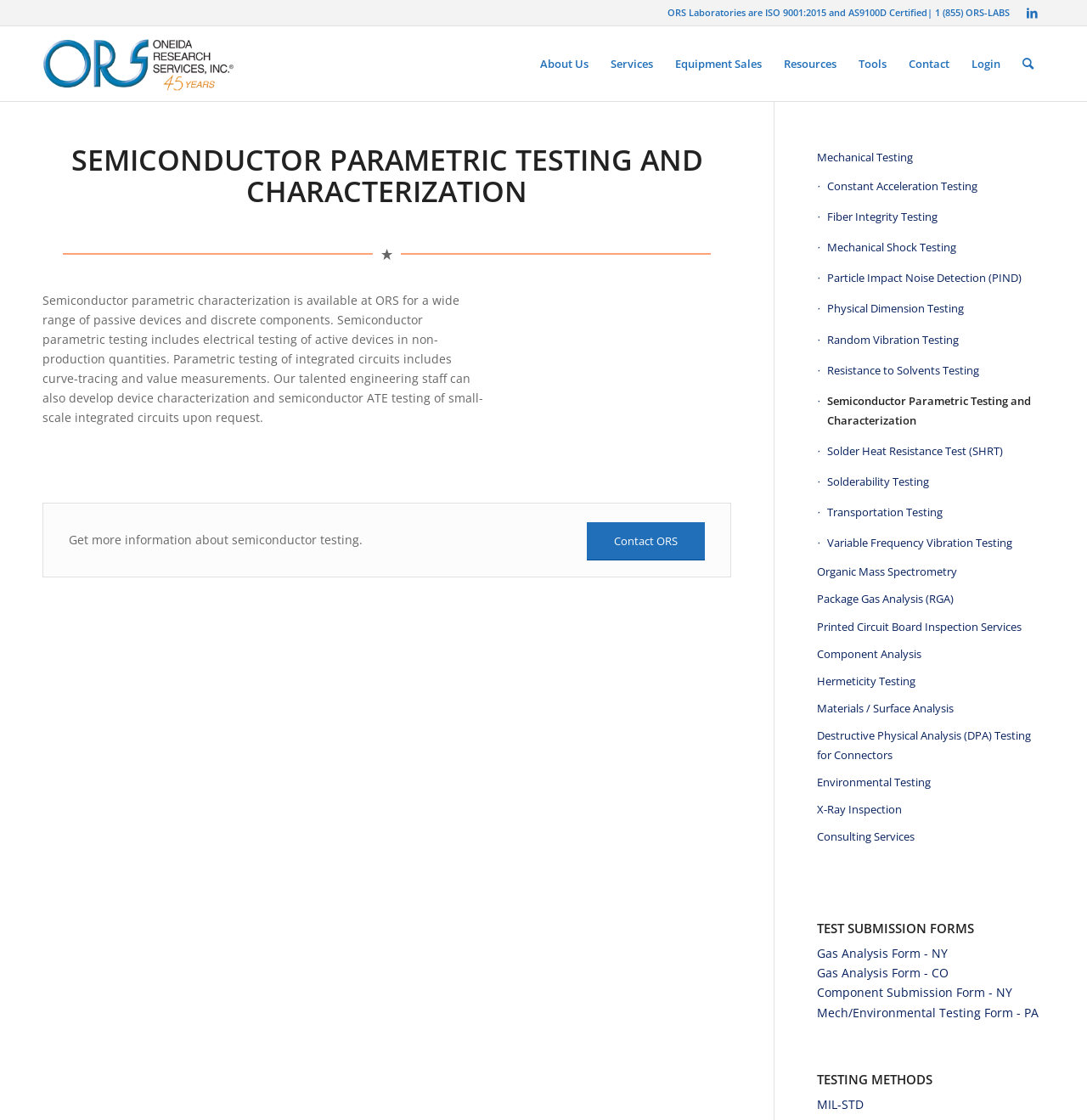Pinpoint the bounding box coordinates of the element you need to click to execute the following instruction: "Click on Search". The bounding box should be represented by four float numbers between 0 and 1, in the format [left, top, right, bottom].

[0.93, 0.024, 0.961, 0.09]